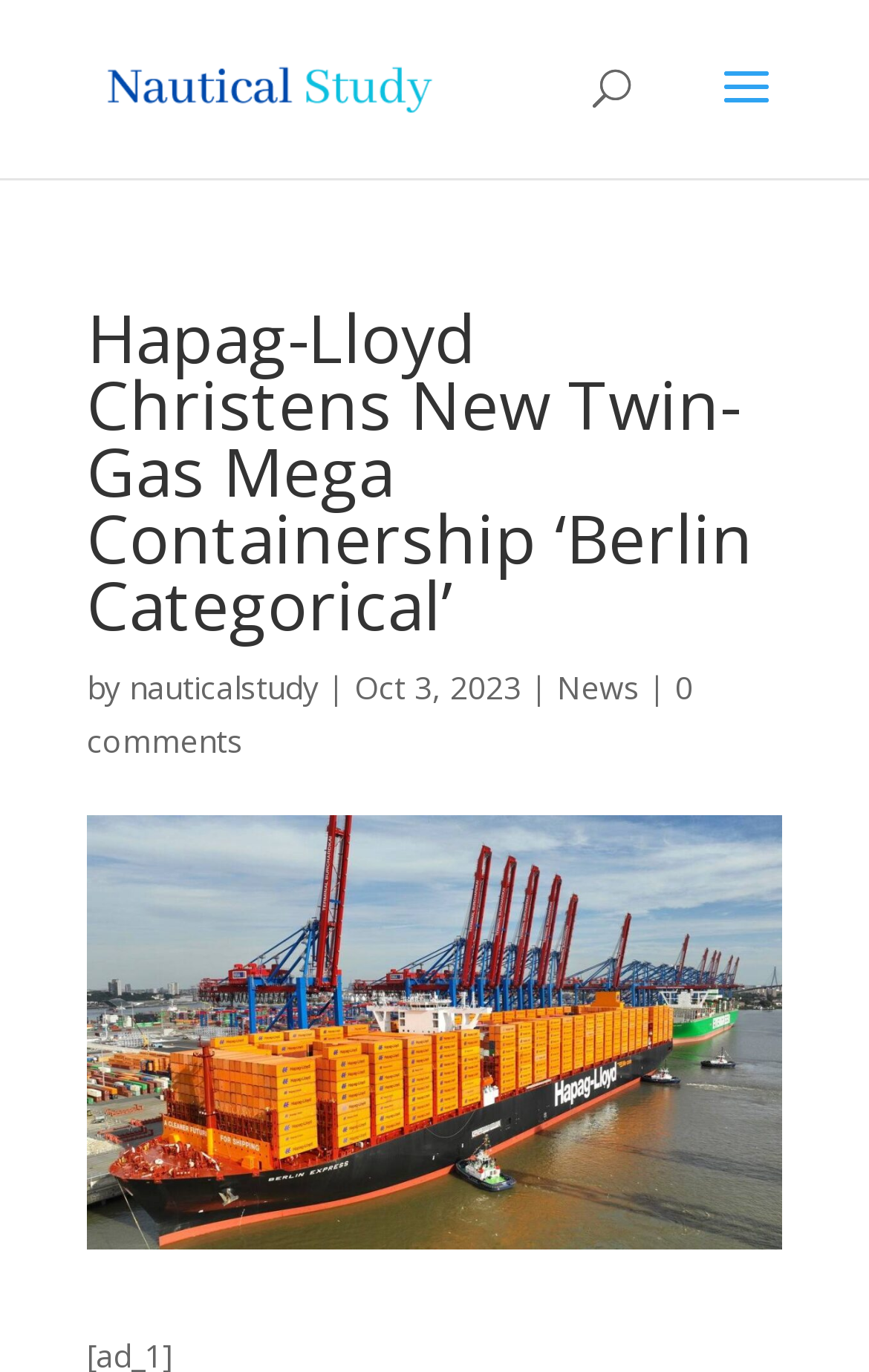Can you find and generate the webpage's heading?

Hapag-Lloyd Christens New Twin-Gas Mega Containership ‘Berlin Categorical’